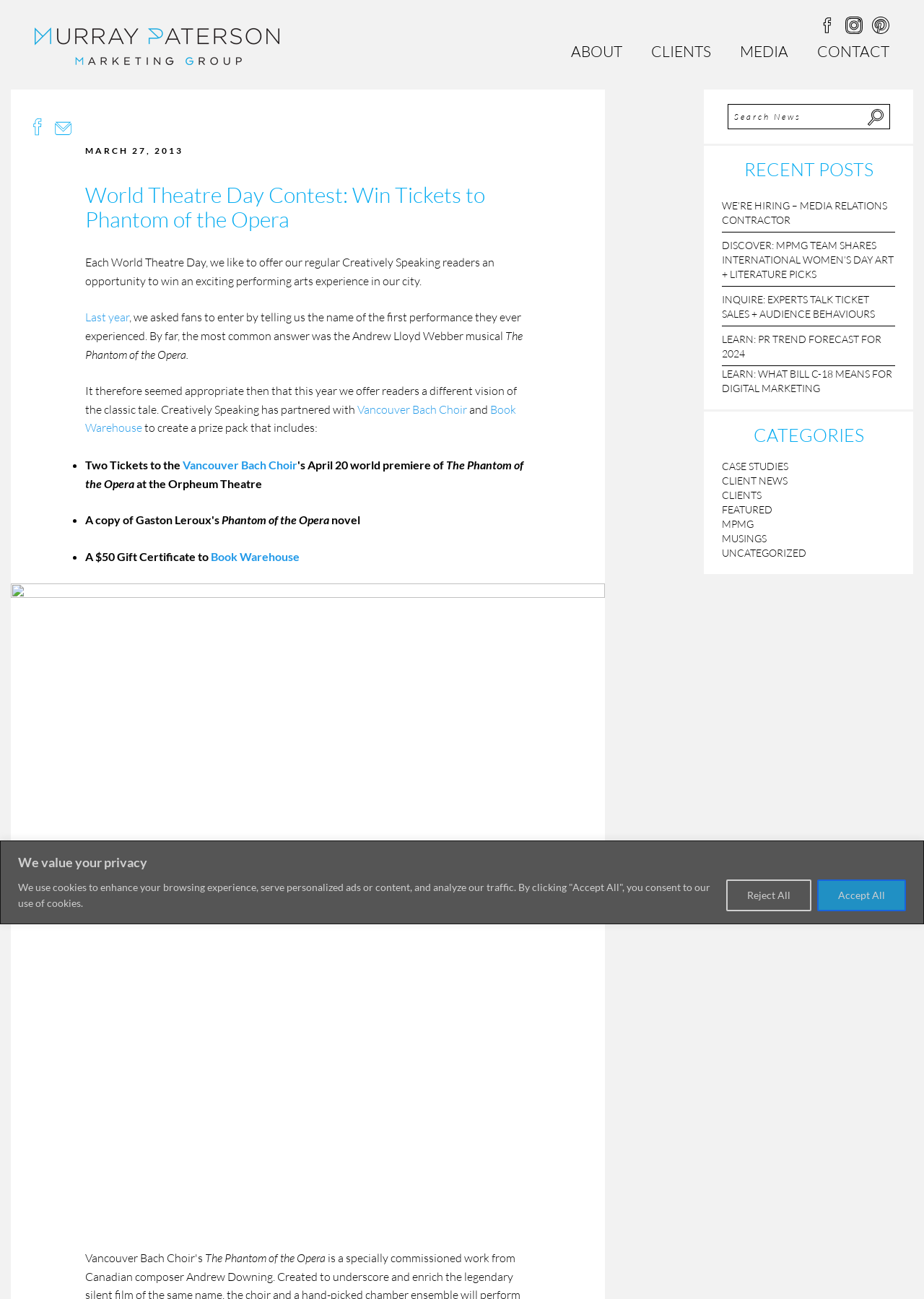Predict the bounding box coordinates for the UI element described as: "name="s" placeholder="Search News" title="Search for:"". The coordinates should be four float numbers between 0 and 1, presented as [left, top, right, bottom].

[0.787, 0.08, 0.963, 0.099]